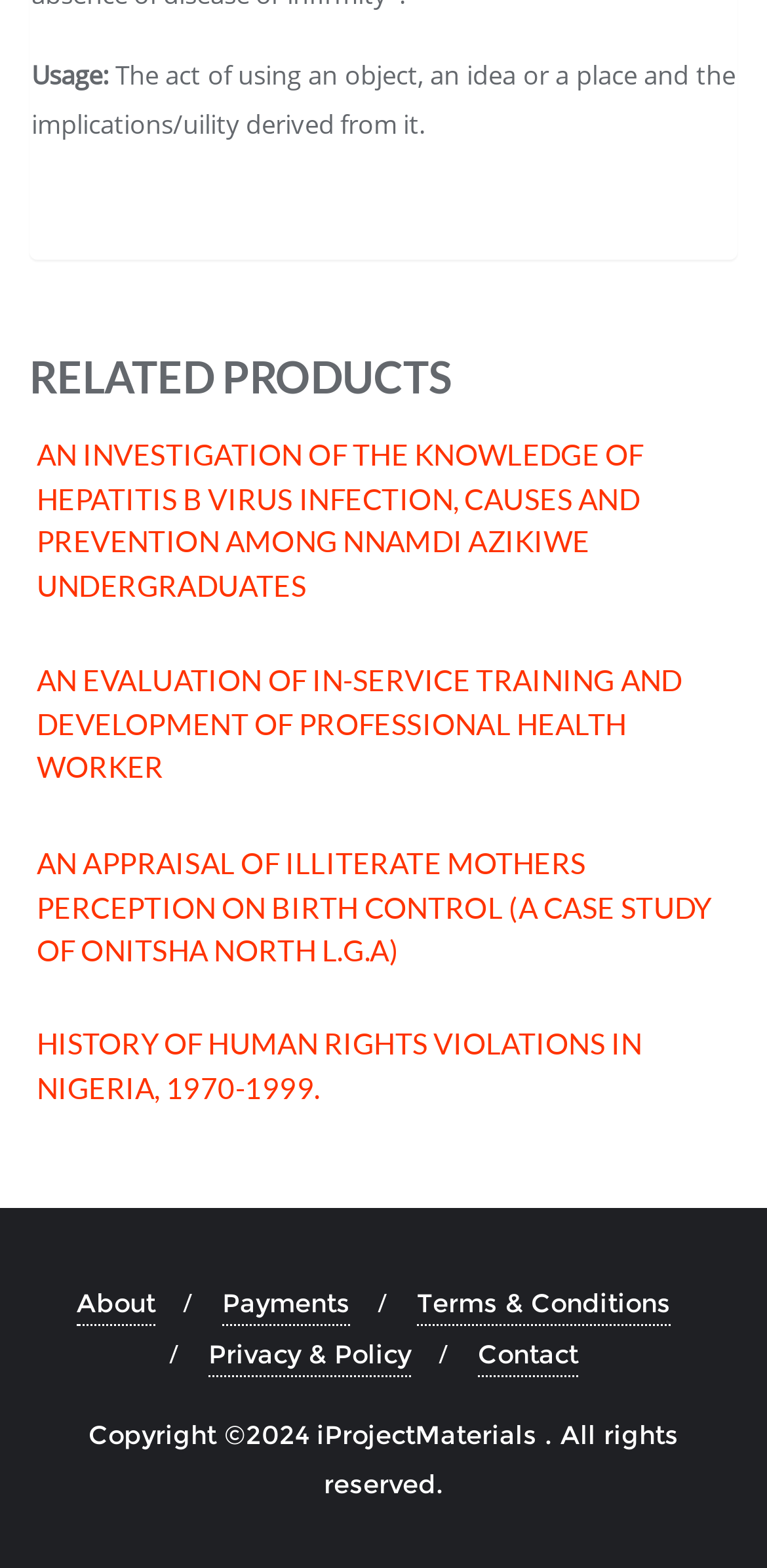How many related products are listed?
Your answer should be a single word or phrase derived from the screenshot.

4